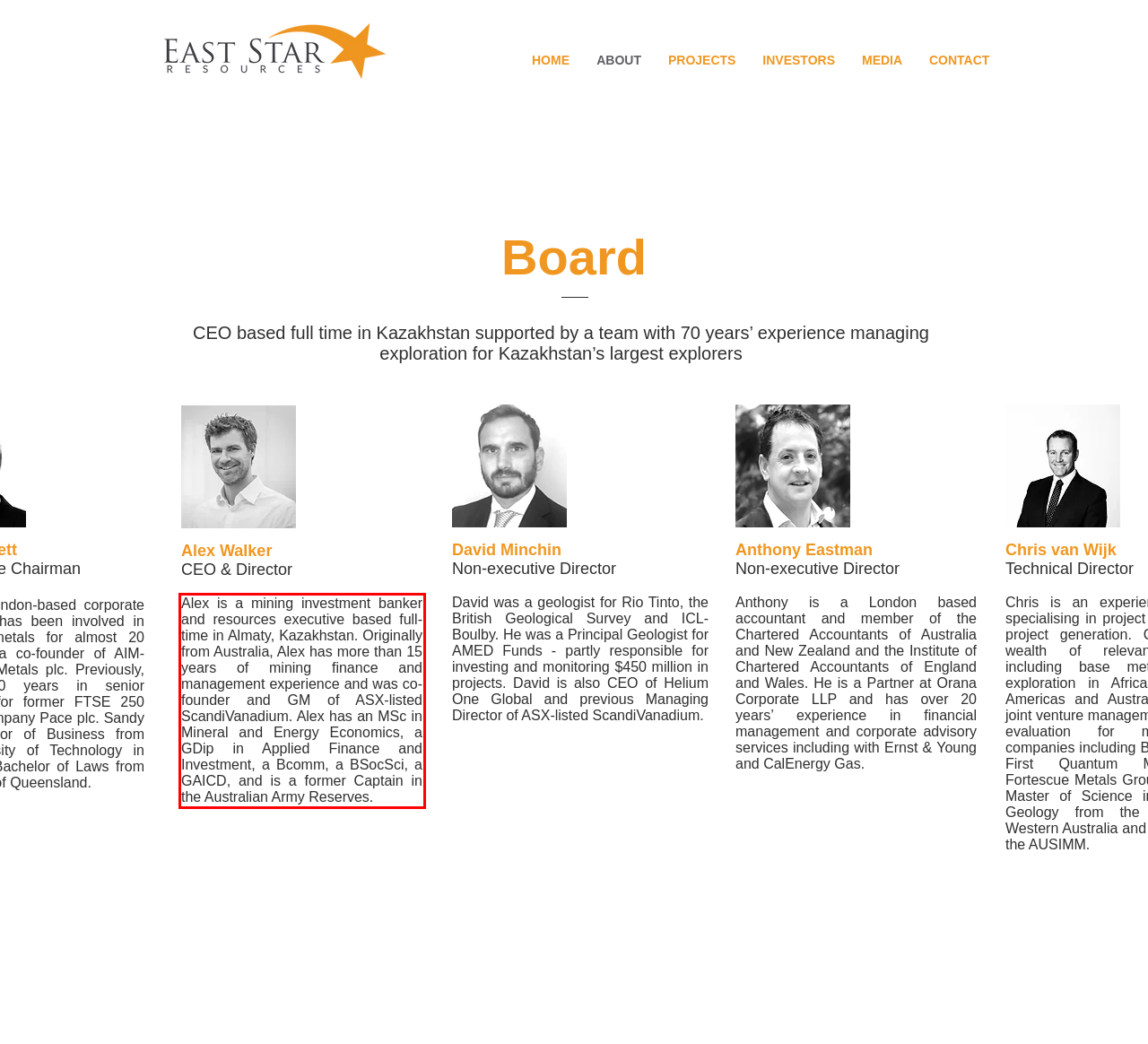You are provided with a screenshot of a webpage containing a red bounding box. Please extract the text enclosed by this red bounding box.

Alex is a mining investment banker and resources executive based full-time in Almaty, Kazakhstan. Originally from Australia, Alex has more than 15 years of mining finance and management experience and was co-founder and GM of ASX-listed ScandiVanadium. Alex has an MSc in Mineral and Energy Economics, a GDip in Applied Finance and Investment, a Bcomm, a BSocSci, a GAICD, and is a former Captain in the Australian Army Reserves.